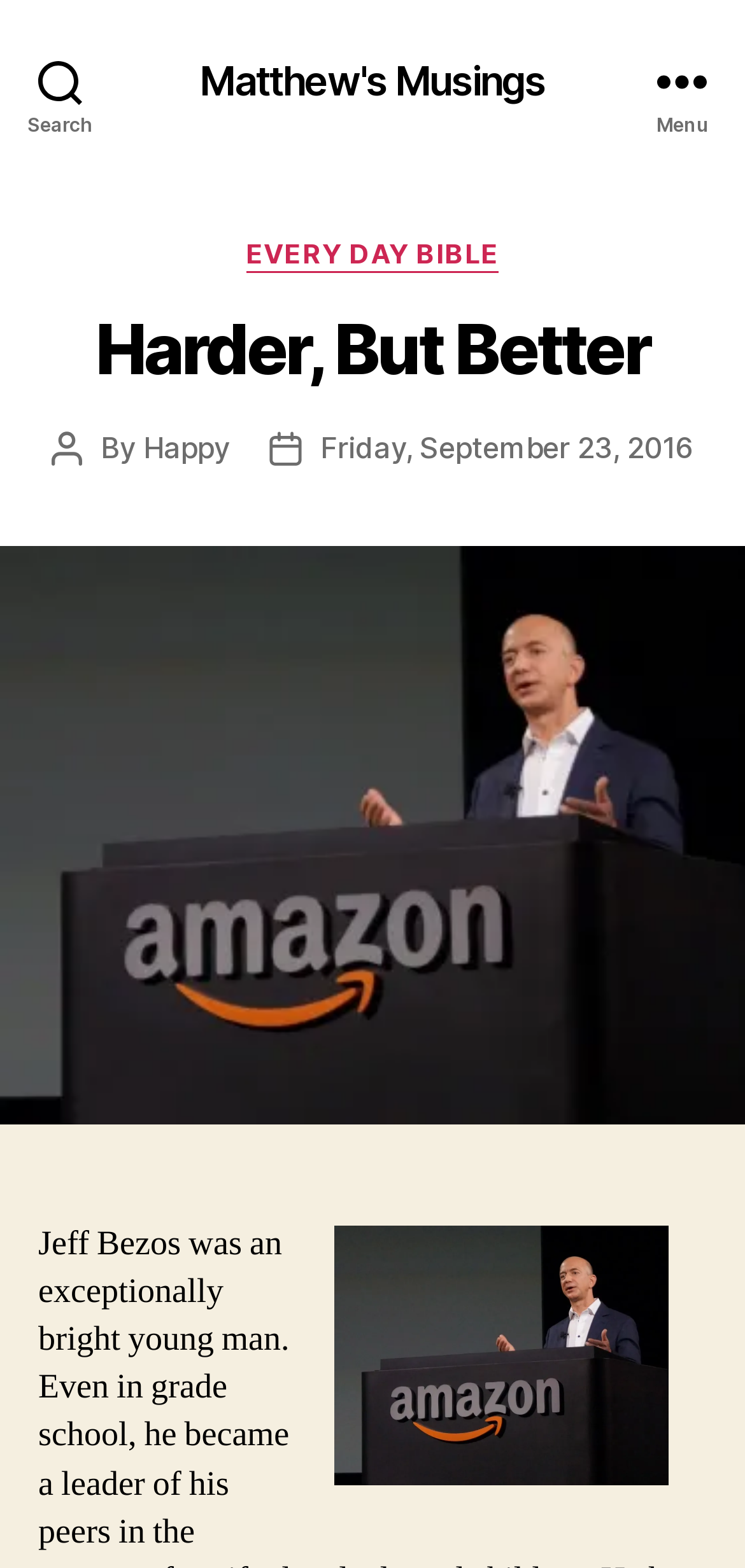Generate an in-depth caption that captures all aspects of the webpage.

The webpage is titled "Harder, But Better – Matthew's Musings" and has a search button at the top left corner. To the right of the search button is a link to "Matthew's Musings". On the top right corner, there is a menu button. 

When the menu button is expanded, a header section appears below it, containing several elements. At the top of this section is a static text "Categories", followed by a link to "EVERY DAY BIBLE". Below these elements is a heading that reads "Harder, But Better". 

Under the heading, there is a section that provides information about the post author, with a static text "Post author" and a link to the author's name, "Happy". Next to this section is another section that displays the post date, with a static text "Post date" and a link to the date, "Friday, September 23, 2016". 

Below the header section, there is a large figure that occupies most of the page, containing an image of Jeff Bezos, which takes up about half of the page's width and height, positioned near the bottom right corner of the page.